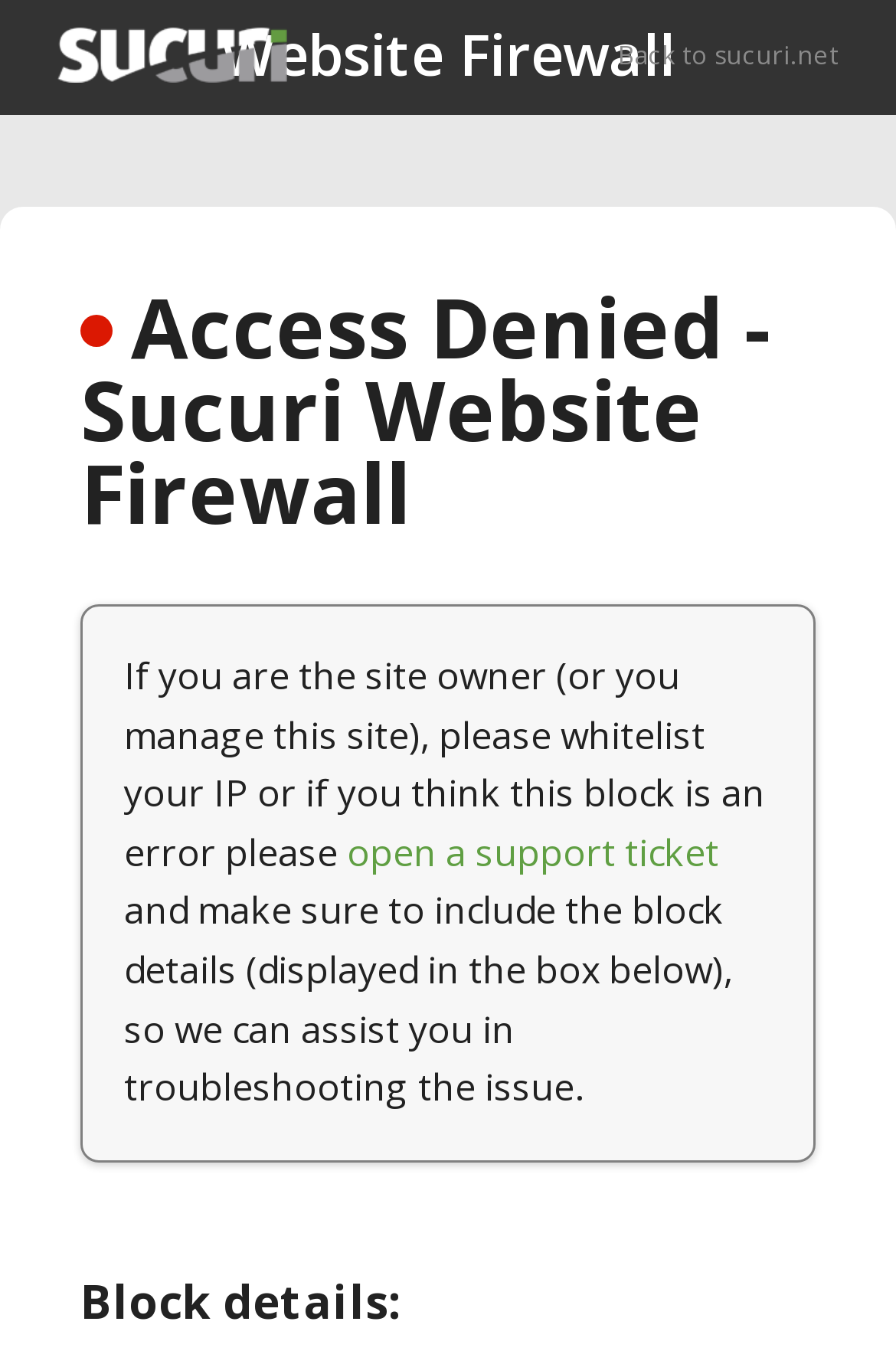Give a concise answer of one word or phrase to the question: 
What is the purpose of this webpage?

Block access